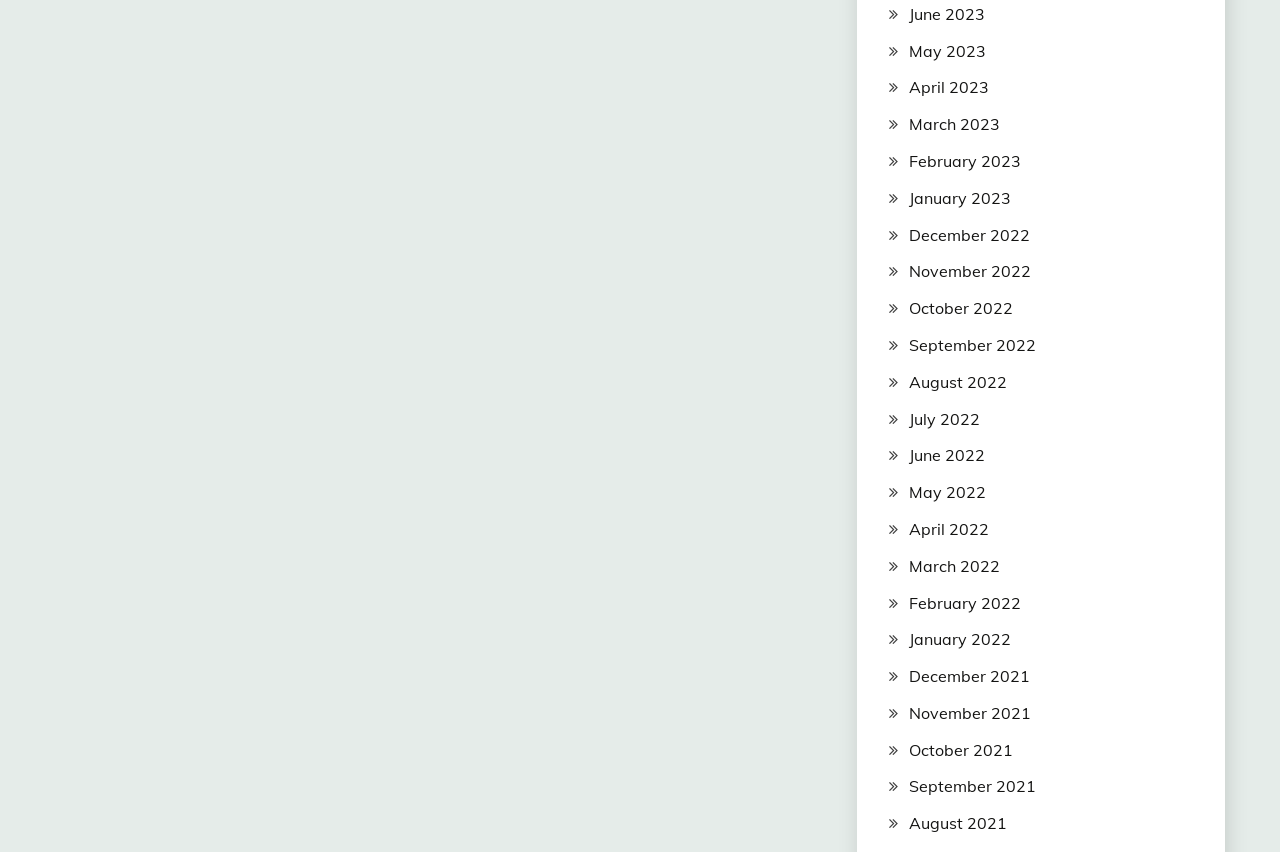Could you specify the bounding box coordinates for the clickable section to complete the following instruction: "Search for a project"?

None